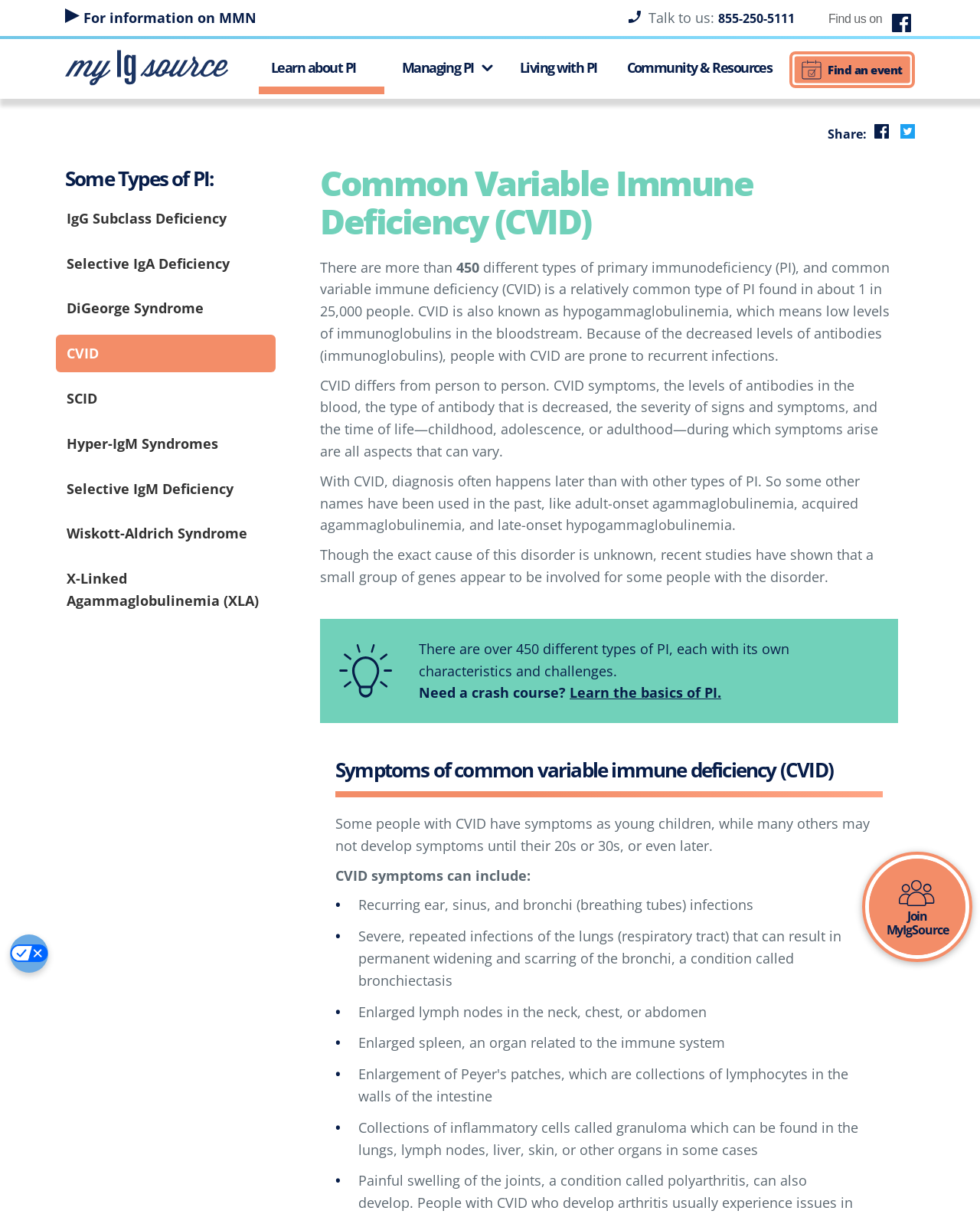Identify and provide the title of the webpage.

Common Variable Immune Deficiency (CVID)